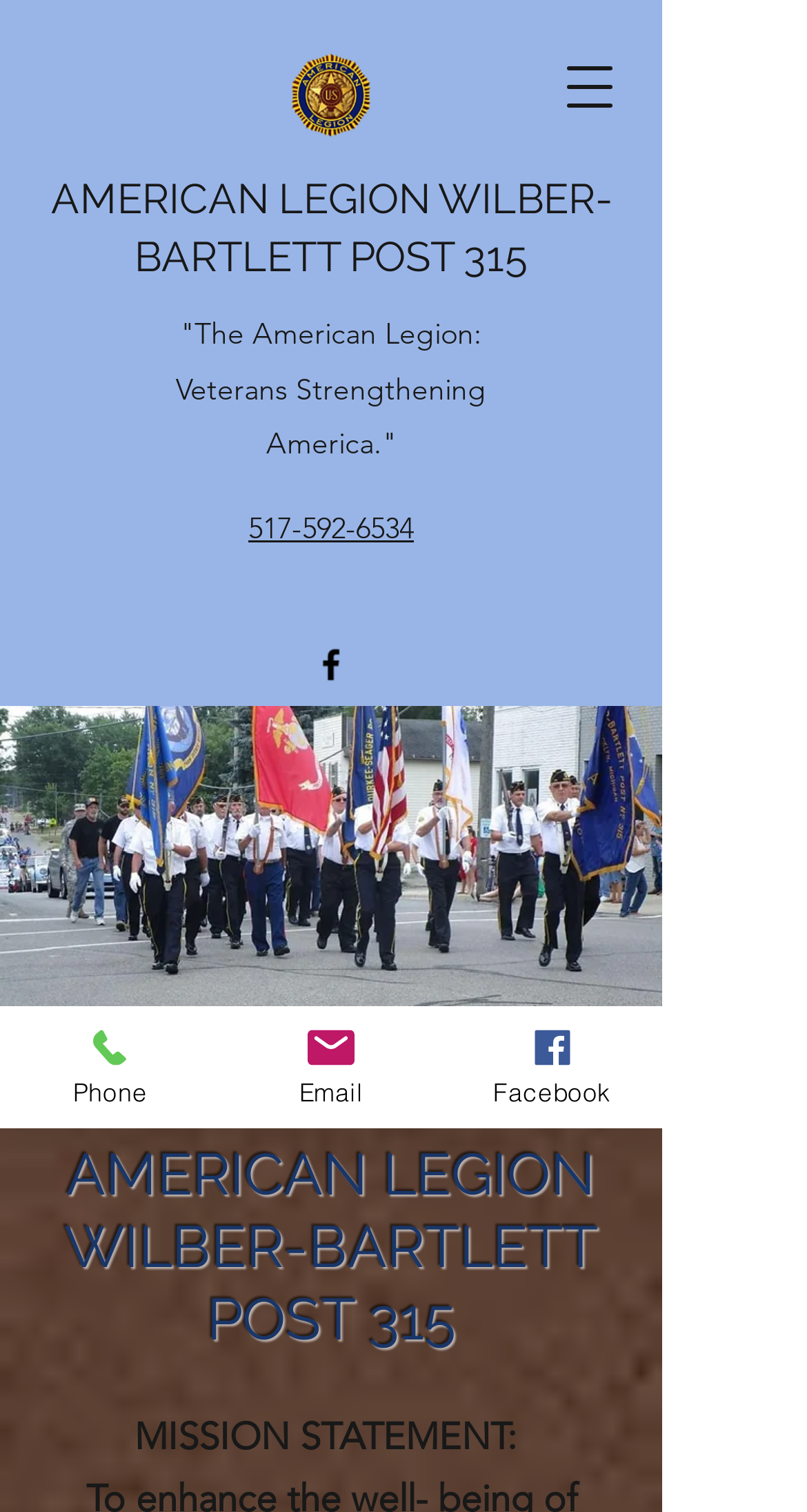Please locate and retrieve the main header text of the webpage.

AMERICAN LEGION WILBER-BARTLETT POST 315